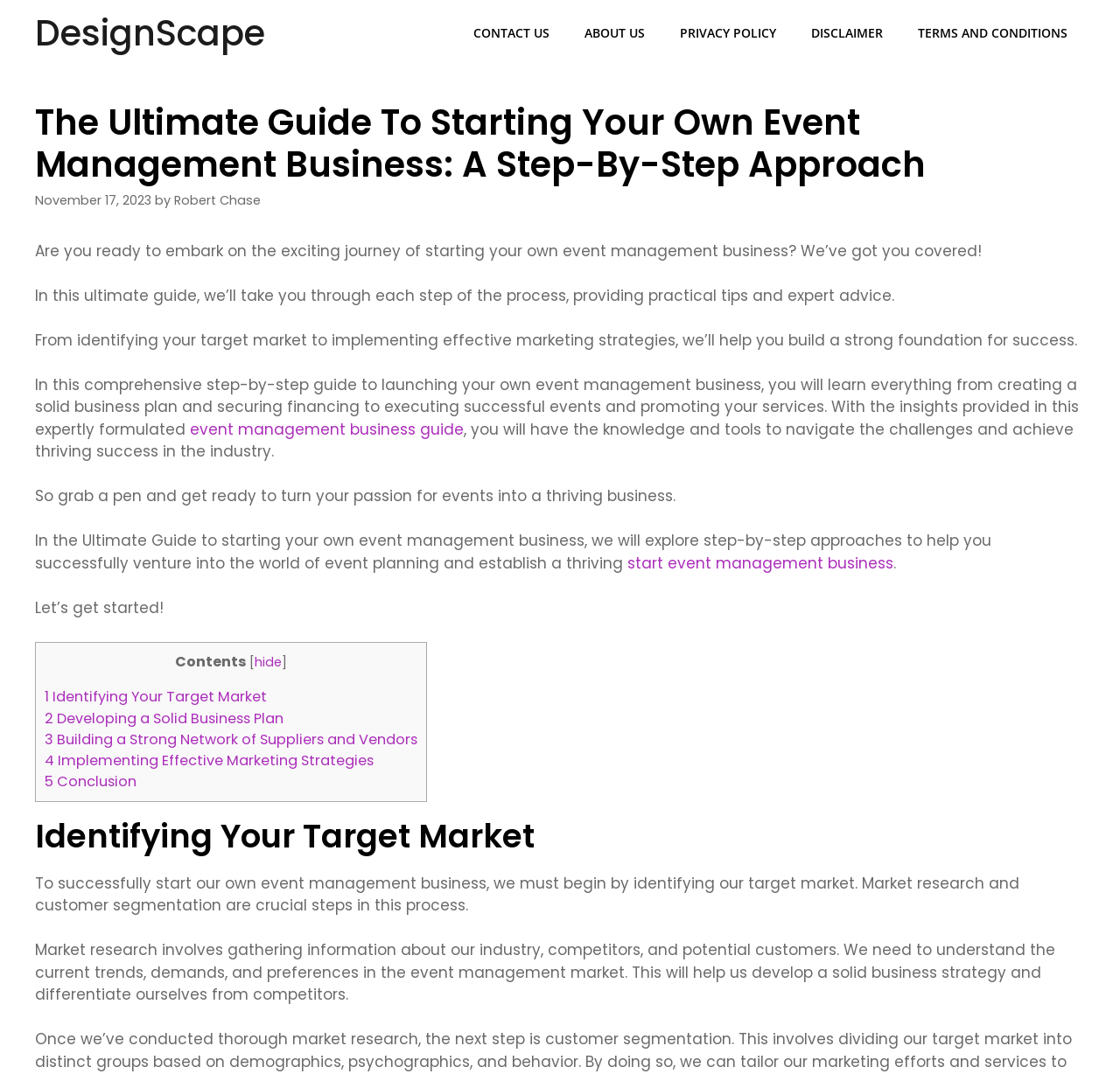Identify the bounding box coordinates of the clickable section necessary to follow the following instruction: "Explore the 'Identifying Your Target Market' section". The coordinates should be presented as four float numbers from 0 to 1, i.e., [left, top, right, bottom].

[0.031, 0.76, 0.969, 0.796]